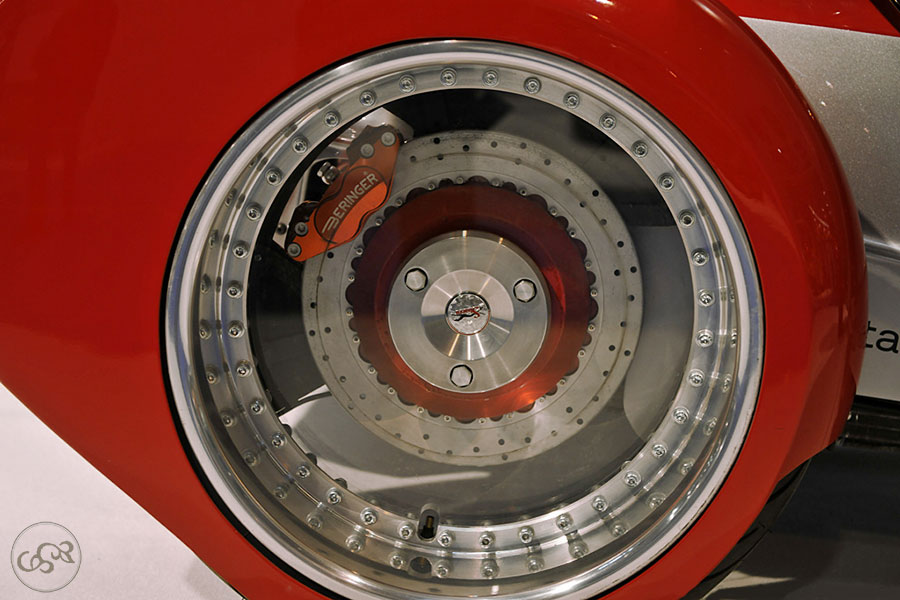What is the color of the brake caliper?
Please give a detailed and elaborate answer to the question based on the image.

The caption highlights the visible brake components, including a red Beringer caliper, which indicates that the brake caliper is red in color.